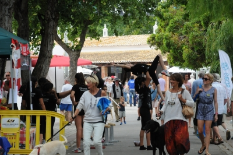What can be spotted in the background?
Look at the image and respond with a single word or a short phrase.

Colorful stalls